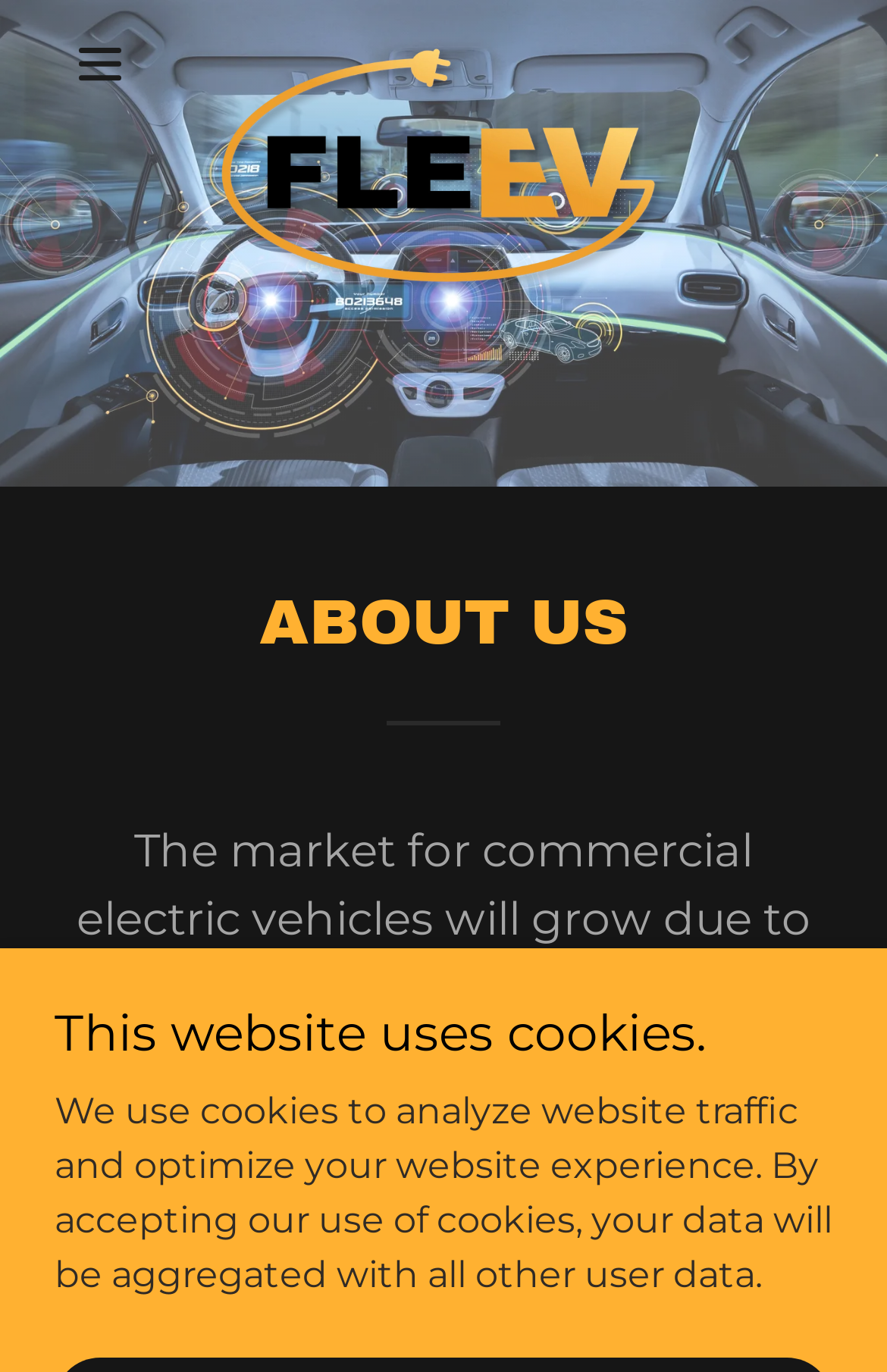What is the main navigation icon?
Using the visual information from the image, give a one-word or short-phrase answer.

Hamburger